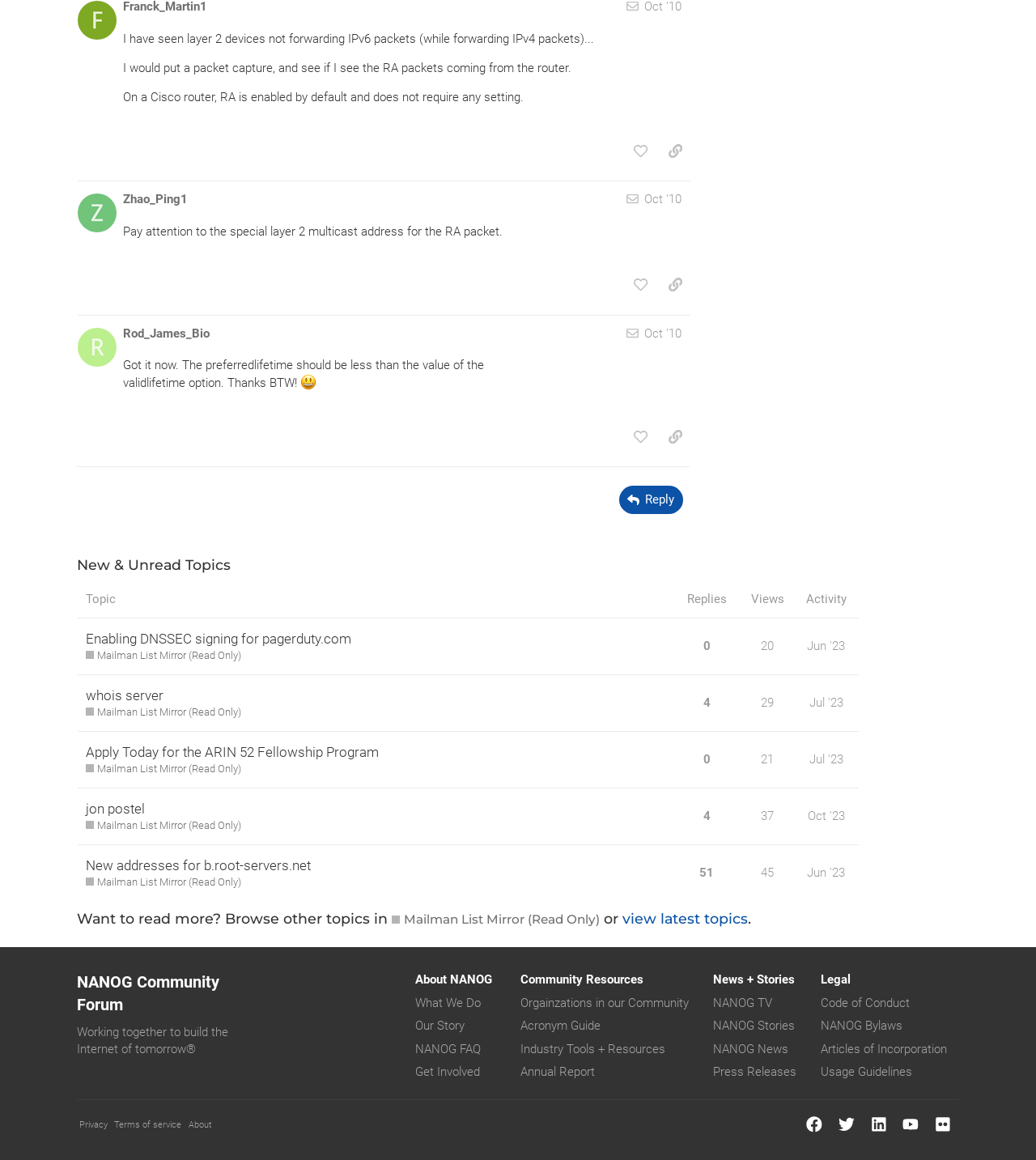Locate the bounding box coordinates of the clickable part needed for the task: "Reply to the post".

[0.597, 0.419, 0.659, 0.443]